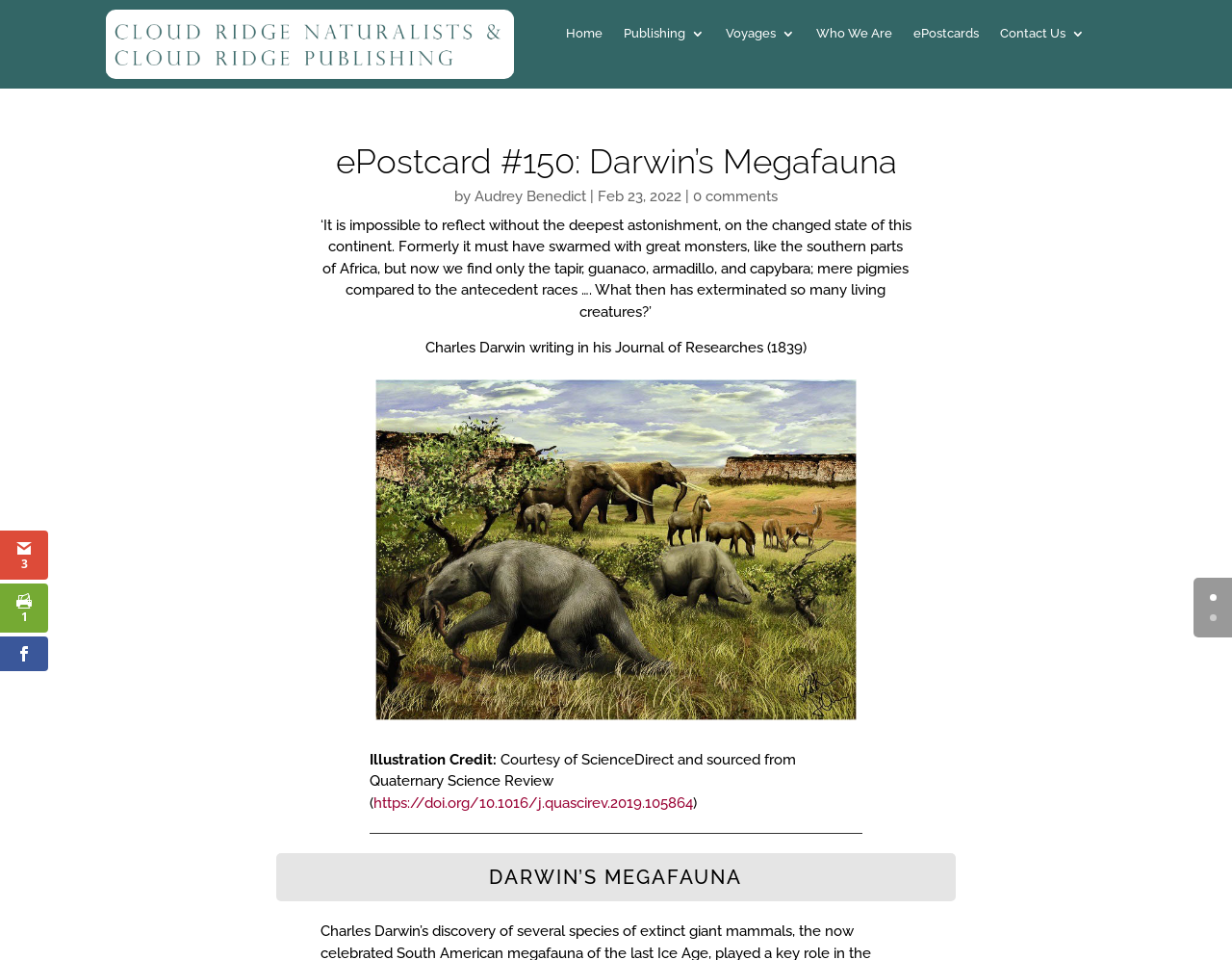Can you determine the bounding box coordinates of the area that needs to be clicked to fulfill the following instruction: "Visit Cloud Ridge Naturalists and Cloud Ridge Publishing"?

[0.086, 0.062, 0.417, 0.08]